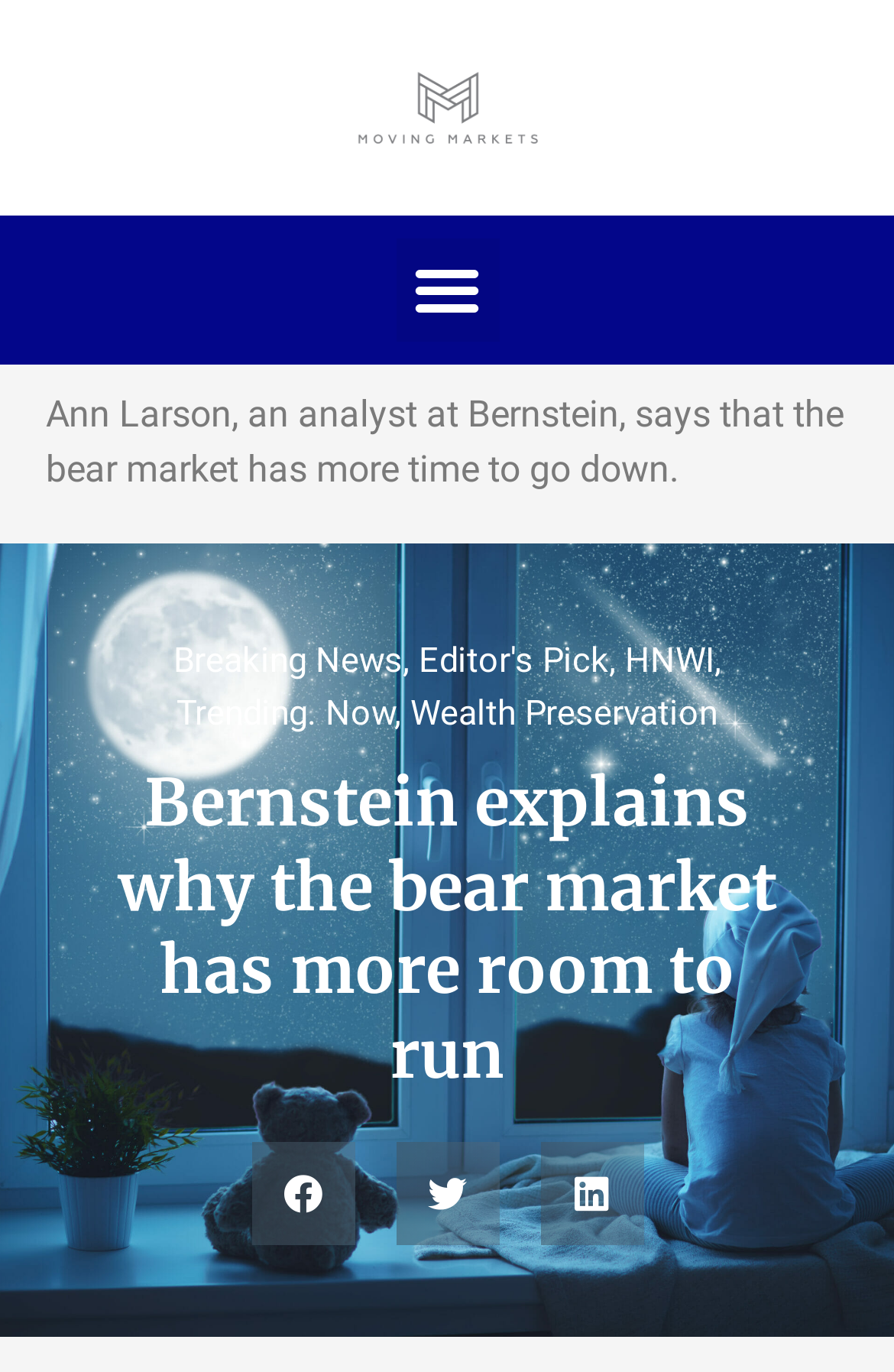Respond with a single word or phrase:
What is the purpose of the button with the text 'Menu Toggle'?

To toggle the menu